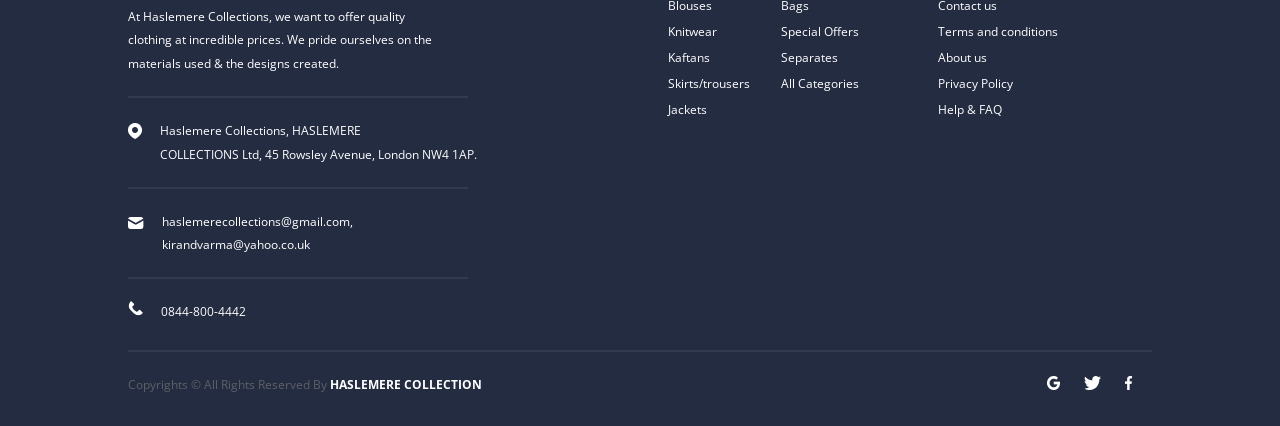Show the bounding box coordinates of the element that should be clicked to complete the task: "View knitwear collection".

[0.522, 0.055, 0.56, 0.095]